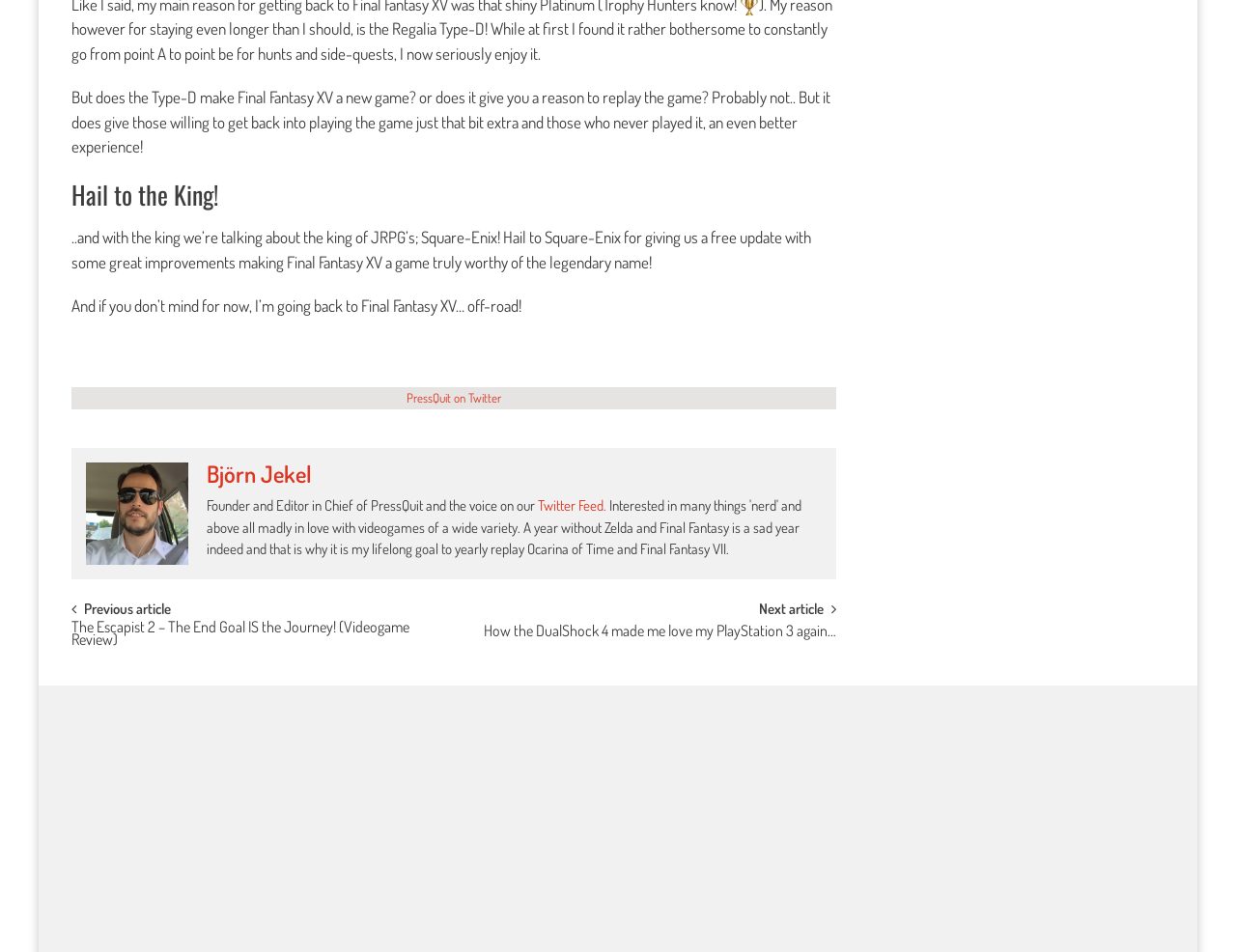From the webpage screenshot, identify the region described by Björn Jekel. Provide the bounding box coordinates as (top-left x, top-left y, bottom-right x, bottom-right y), with each value being a floating point number between 0 and 1.

[0.167, 0.486, 0.252, 0.511]